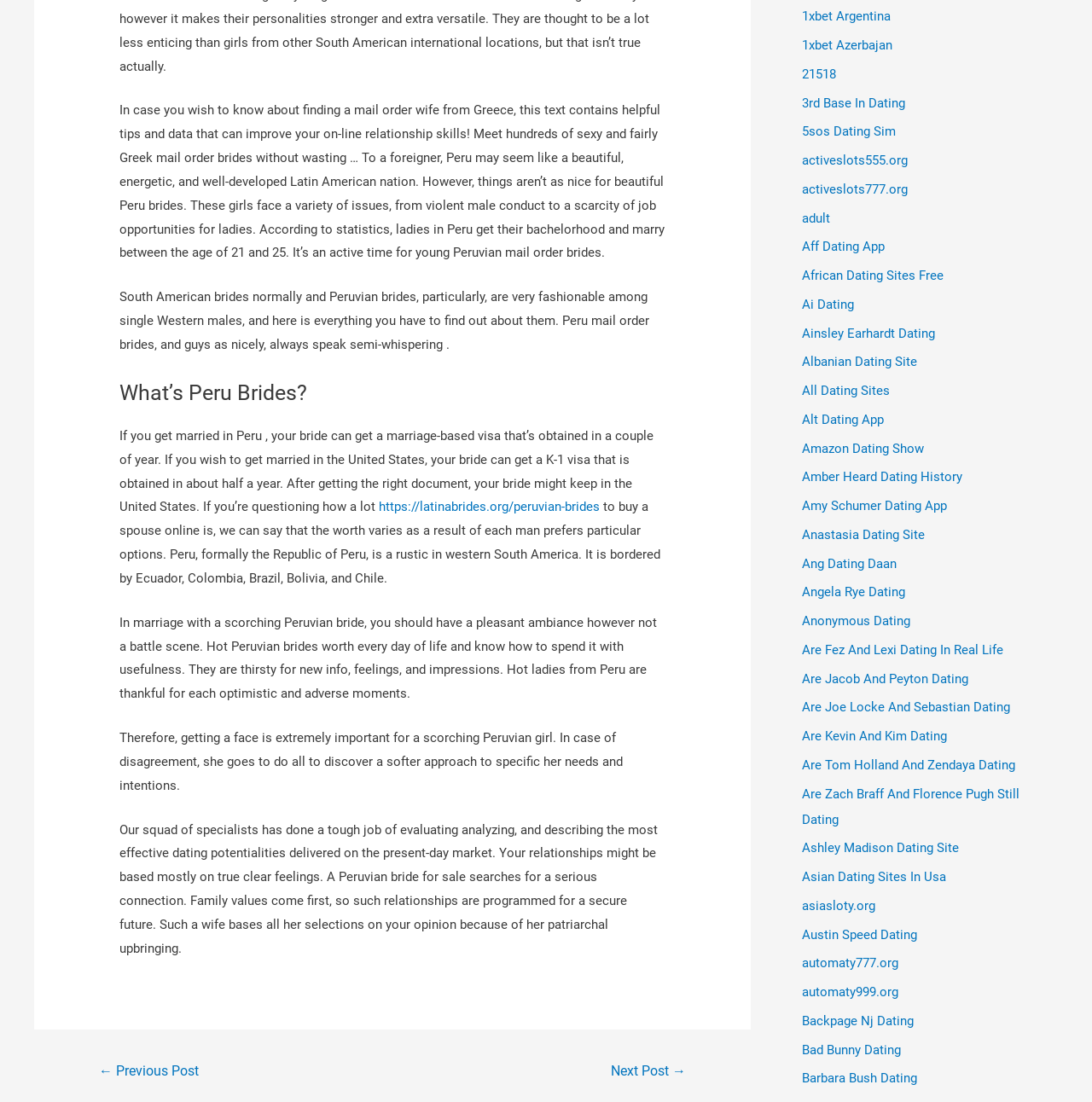Please identify the coordinates of the bounding box for the clickable region that will accomplish this instruction: "Click the '← Previous Post' link".

[0.072, 0.959, 0.201, 0.988]